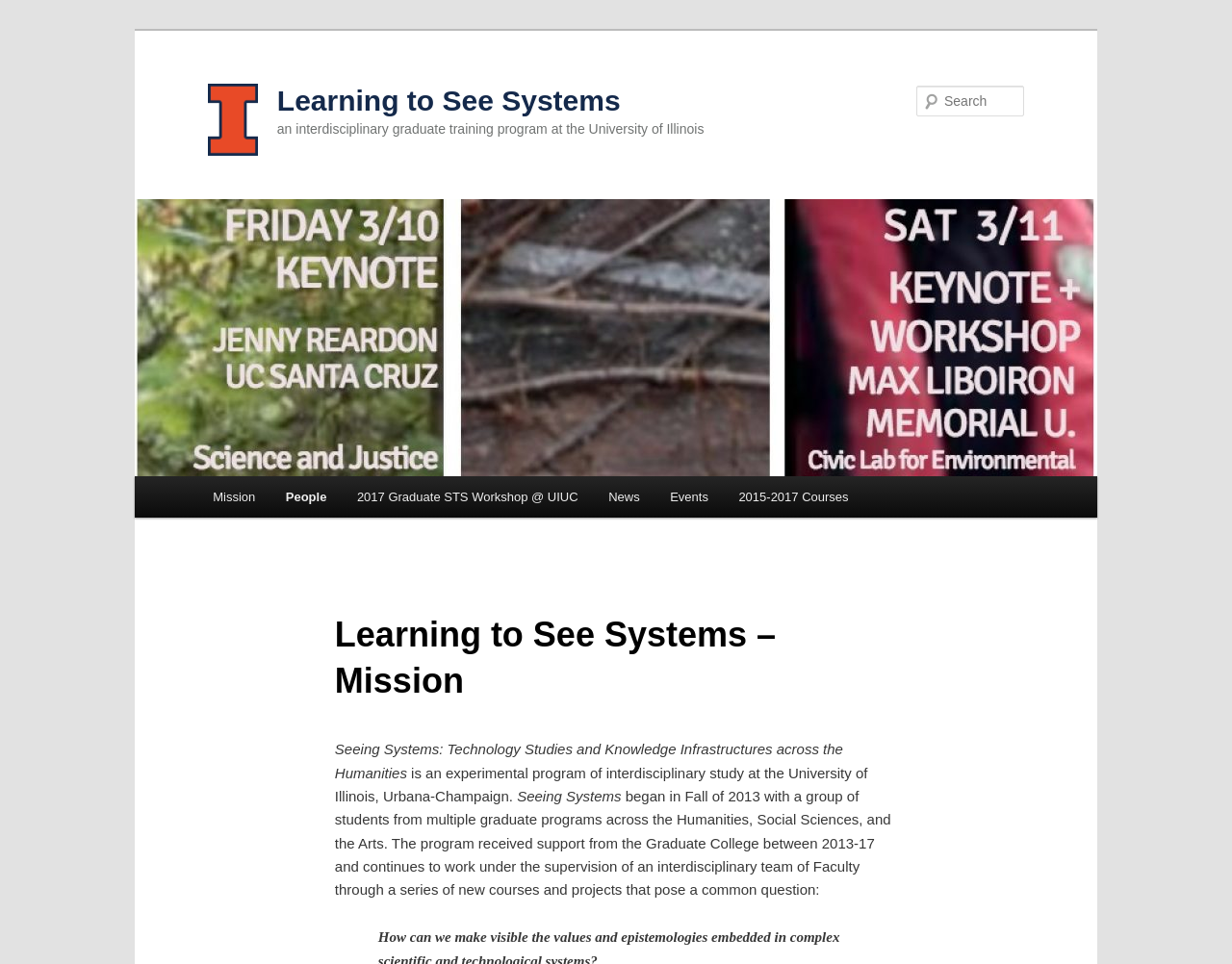Identify the coordinates of the bounding box for the element that must be clicked to accomplish the instruction: "Learn about the program".

[0.225, 0.088, 0.504, 0.121]